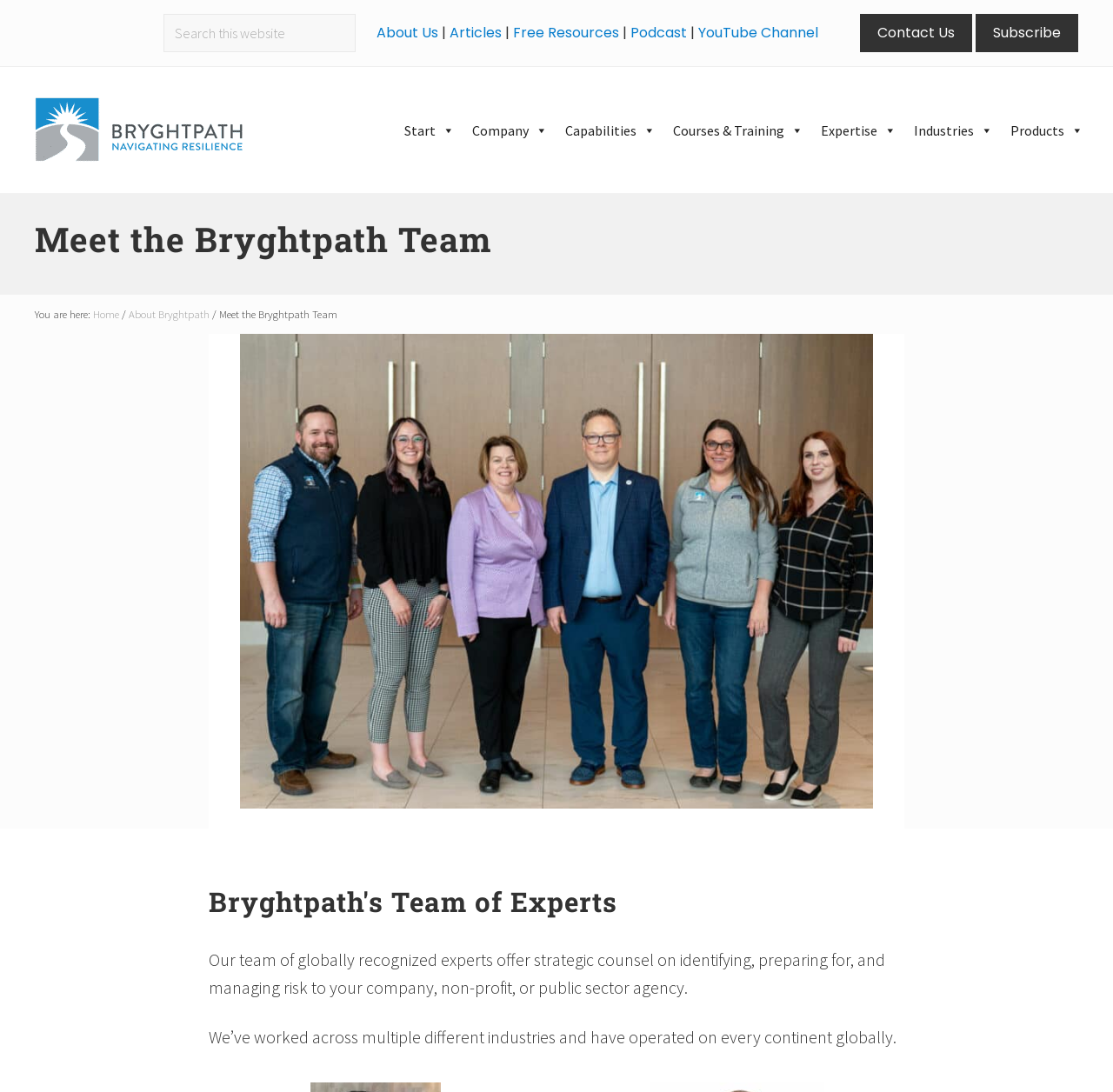Identify and provide the main heading of the webpage.

Meet the Bryghtpath Team